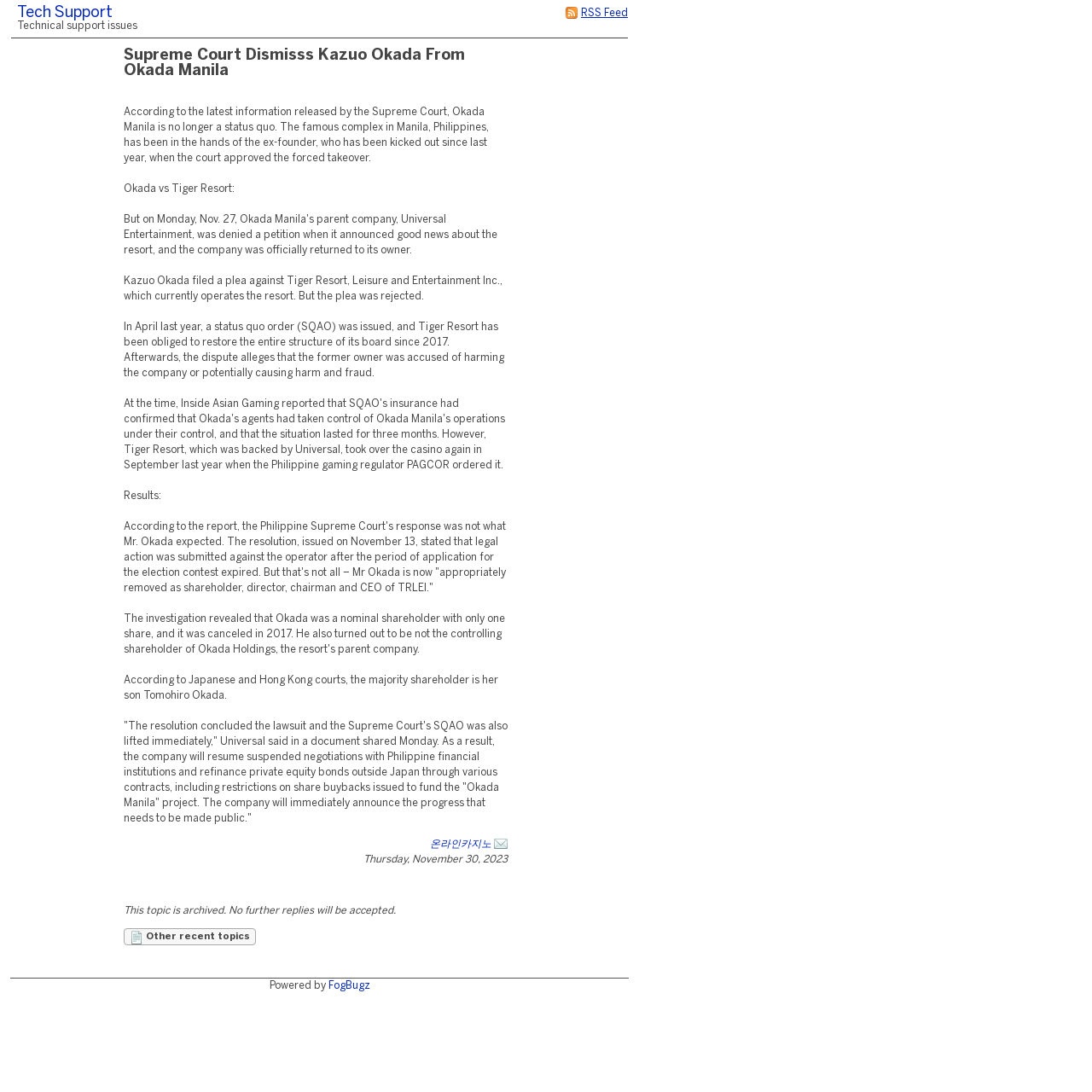From the given element description: "alt="ByteCellar Logo"", find the bounding box for the UI element. Provide the coordinates as four float numbers between 0 and 1, in the order [left, top, right, bottom].

None